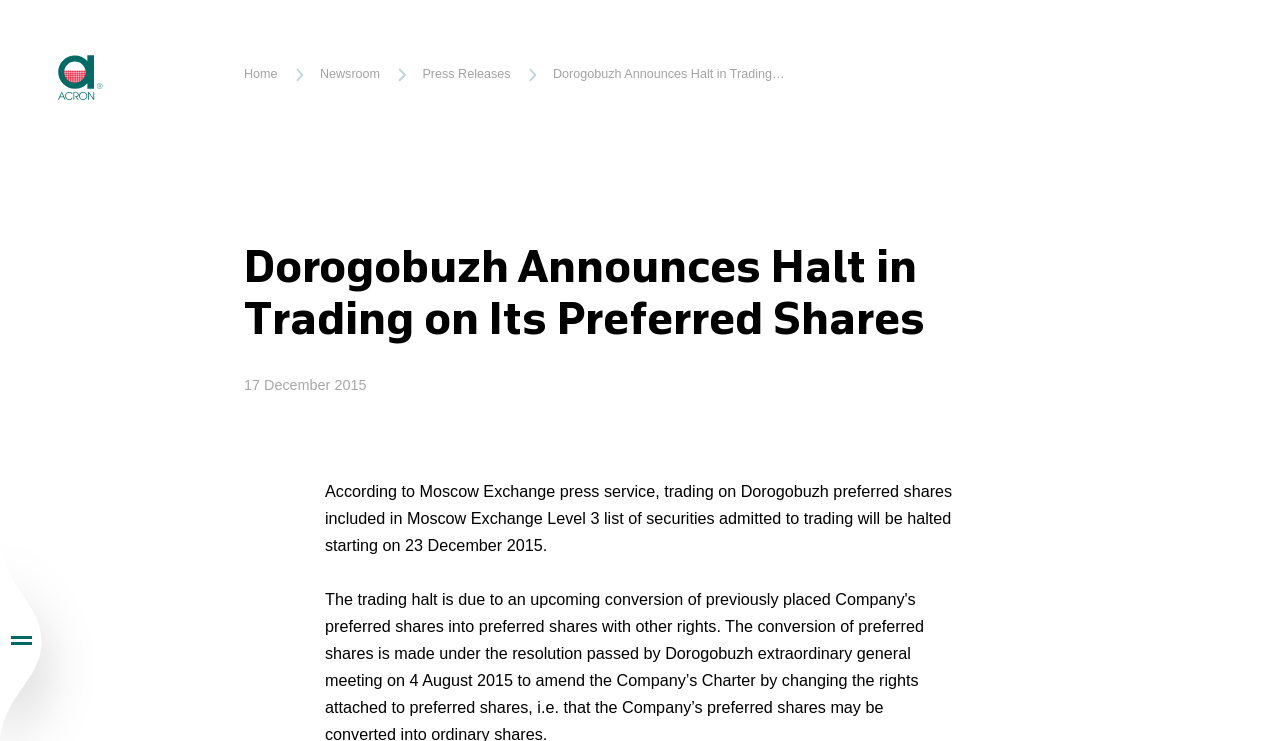Identify the bounding box coordinates of the part that should be clicked to carry out this instruction: "Click on the 'Home' link".

[0.191, 0.088, 0.217, 0.113]